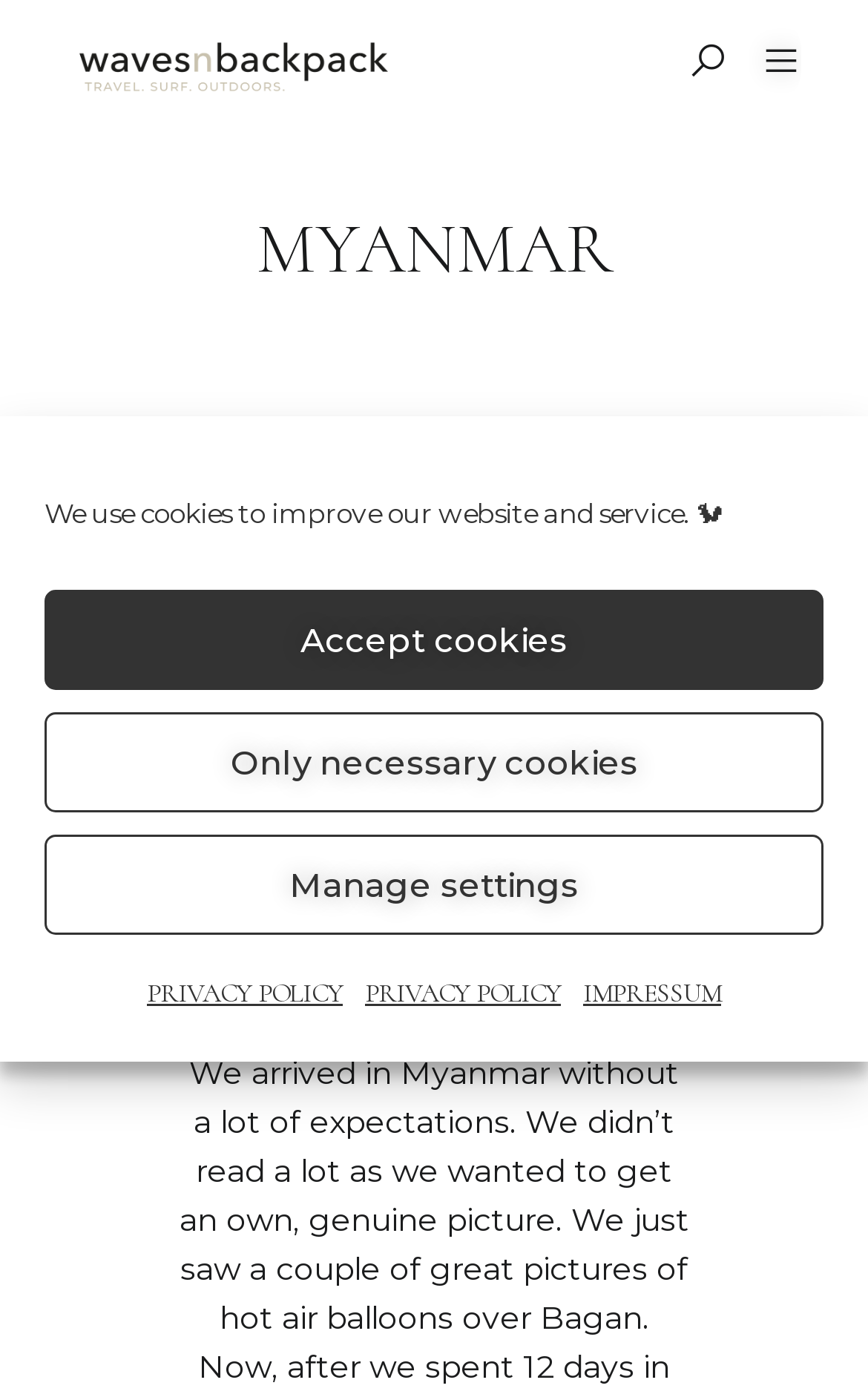Identify the bounding box coordinates for the UI element described as: "Privacy Policy". The coordinates should be provided as four floats between 0 and 1: [left, top, right, bottom].

[0.169, 0.685, 0.395, 0.736]